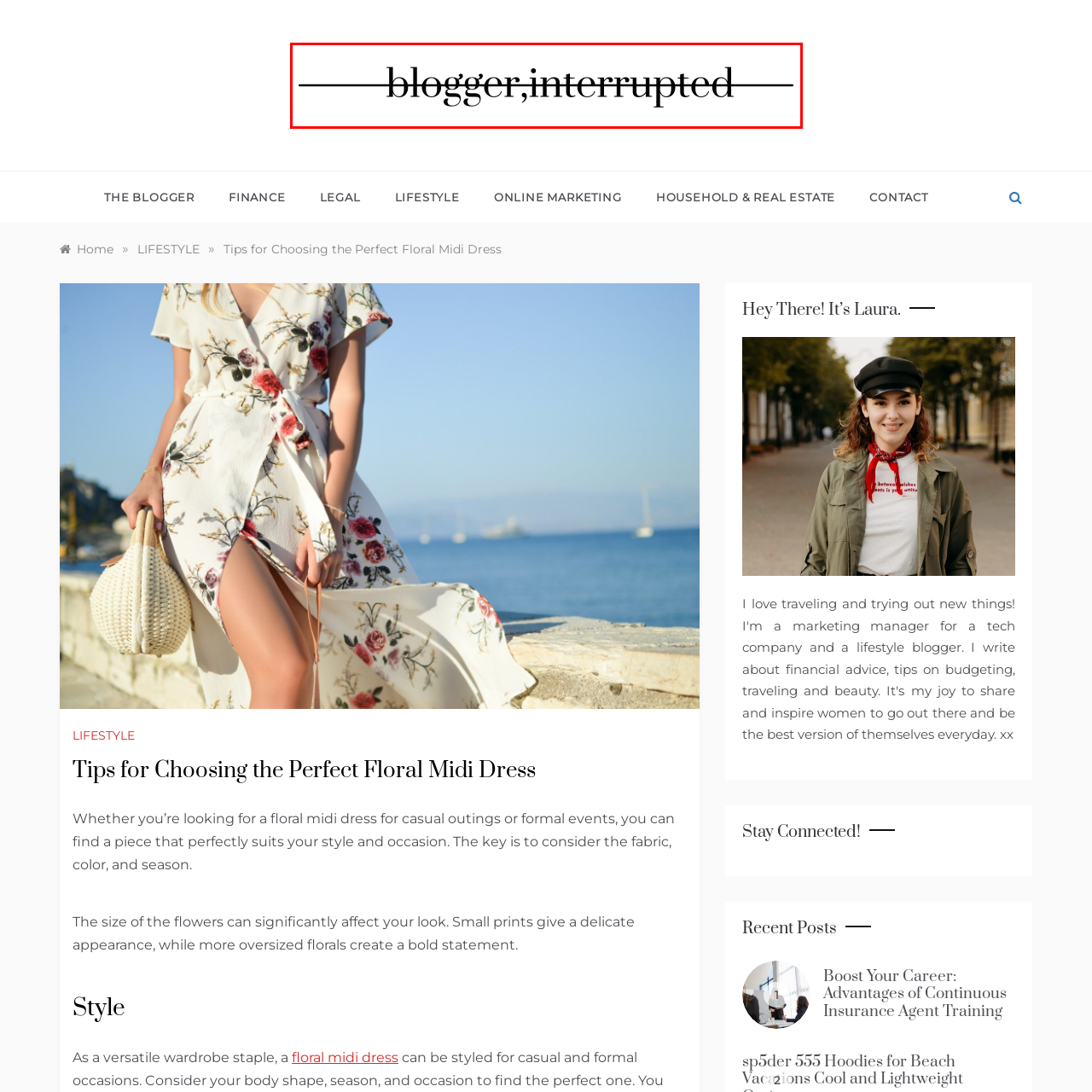Describe in detail the contents of the image highlighted within the red box.

The image features the title "blogger, interrupted," presented in an elegant font that captures the essence of a personal or lifestyle blog. The design combines both modern and classic typography, drawing attention to the inviting nature of the site. Below the title, a decorative line adds a touch of sophistication, enhancing the overall aesthetic. This visual presentation is fitting for a blog focused on lifestyle, fashion, and personal insights, inviting readers to explore the curated content that follows.